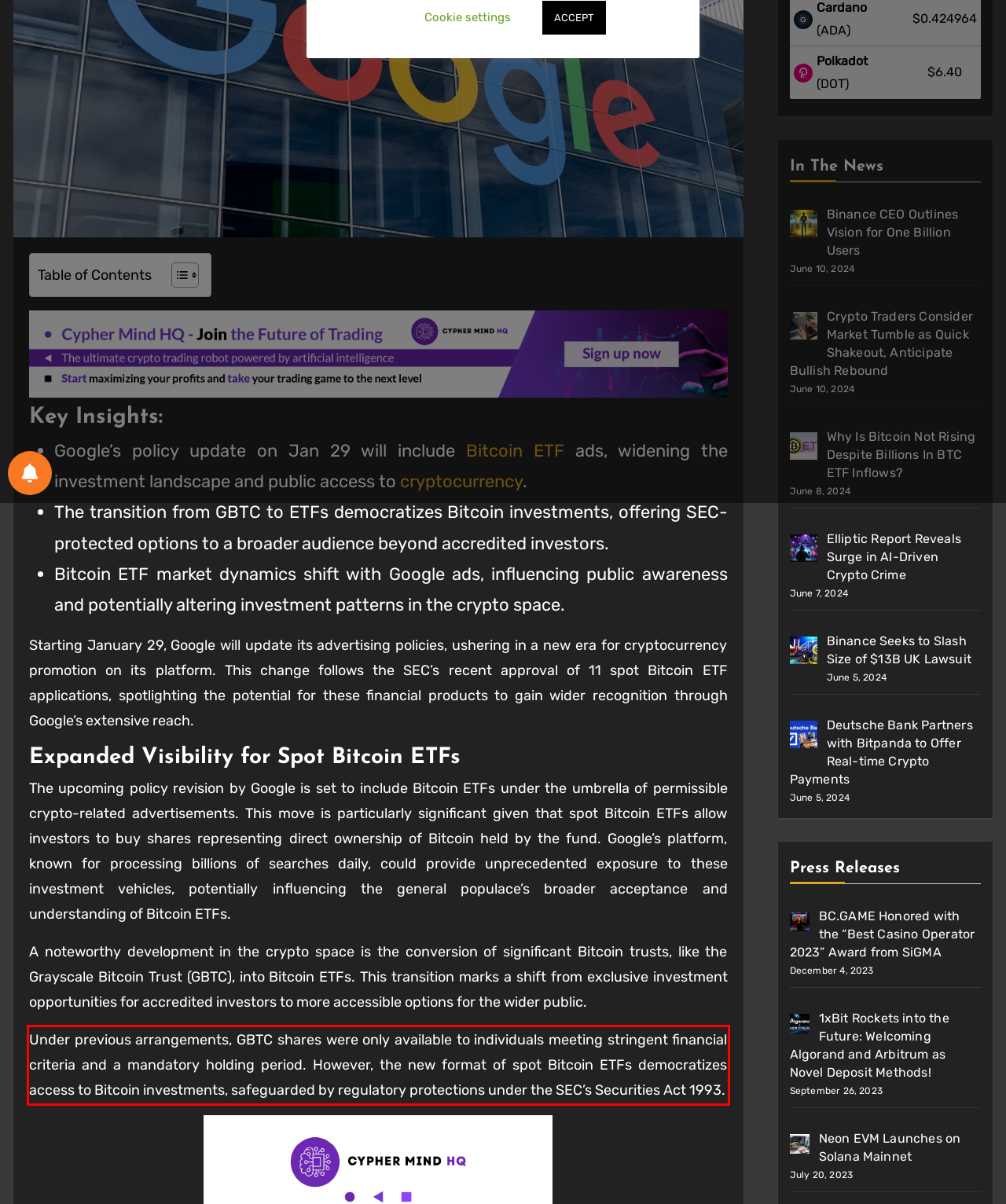Using the provided screenshot, read and generate the text content within the red-bordered area.

Under previous arrangements, GBTC shares were only available to individuals meeting stringent financial criteria and a mandatory holding period. However, the new format of spot Bitcoin ETFs democratizes access to Bitcoin investments, safeguarded by regulatory protections under the SEC’s Securities Act 1993.